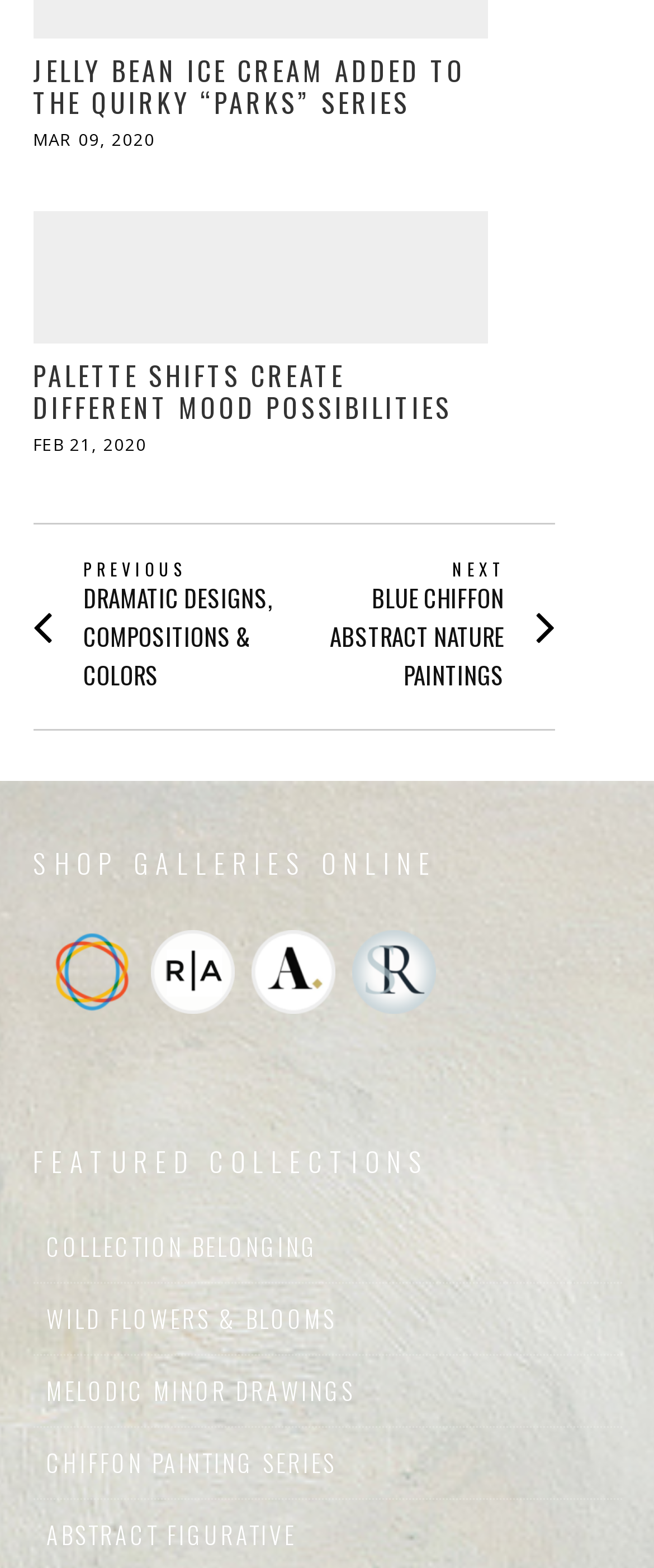What is the date of the second article?
Refer to the image and answer the question using a single word or phrase.

Feb 21, 2020